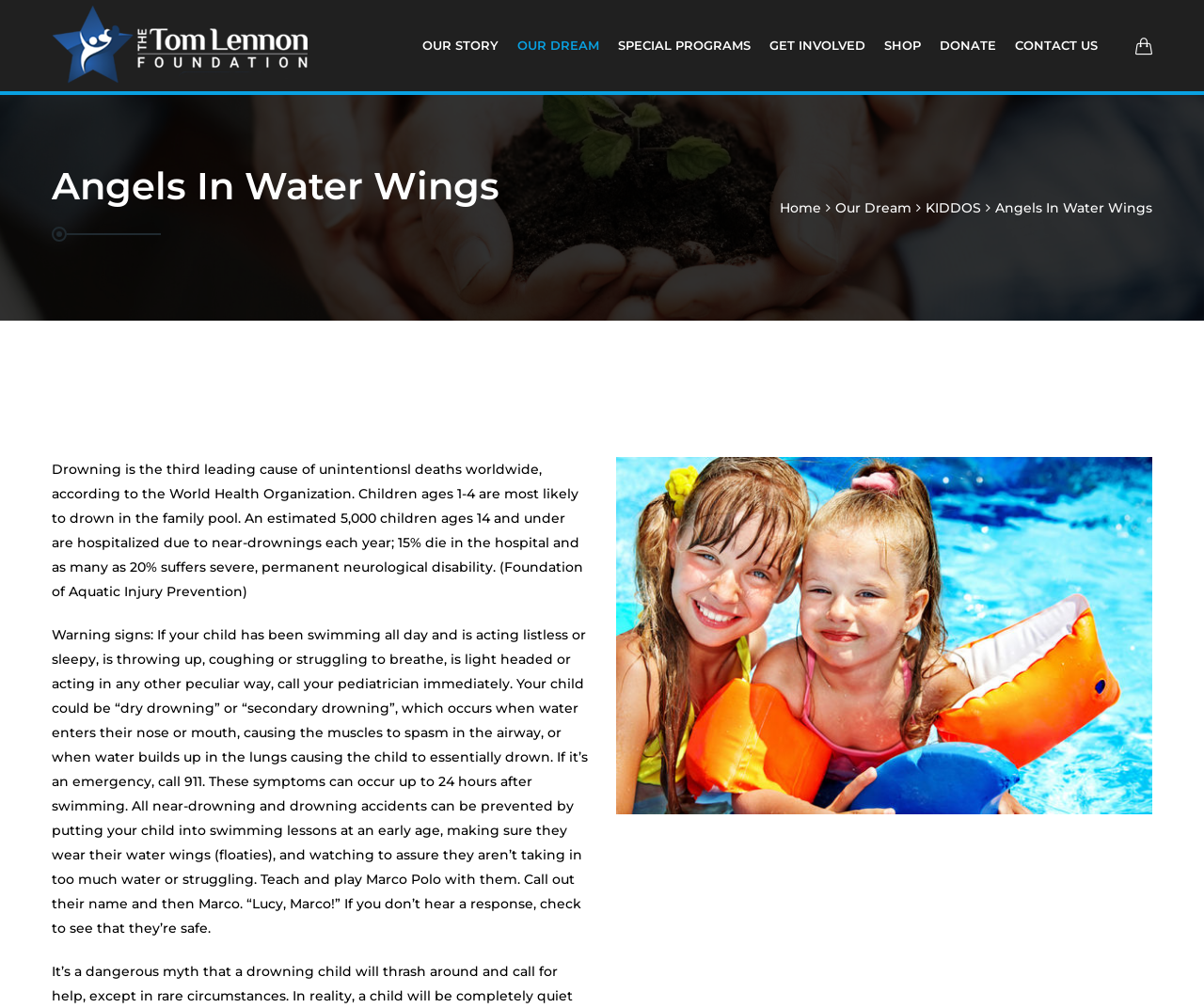Determine the bounding box coordinates of the element that should be clicked to execute the following command: "Click on the 'SHOP' link".

[0.734, 0.0, 0.765, 0.09]